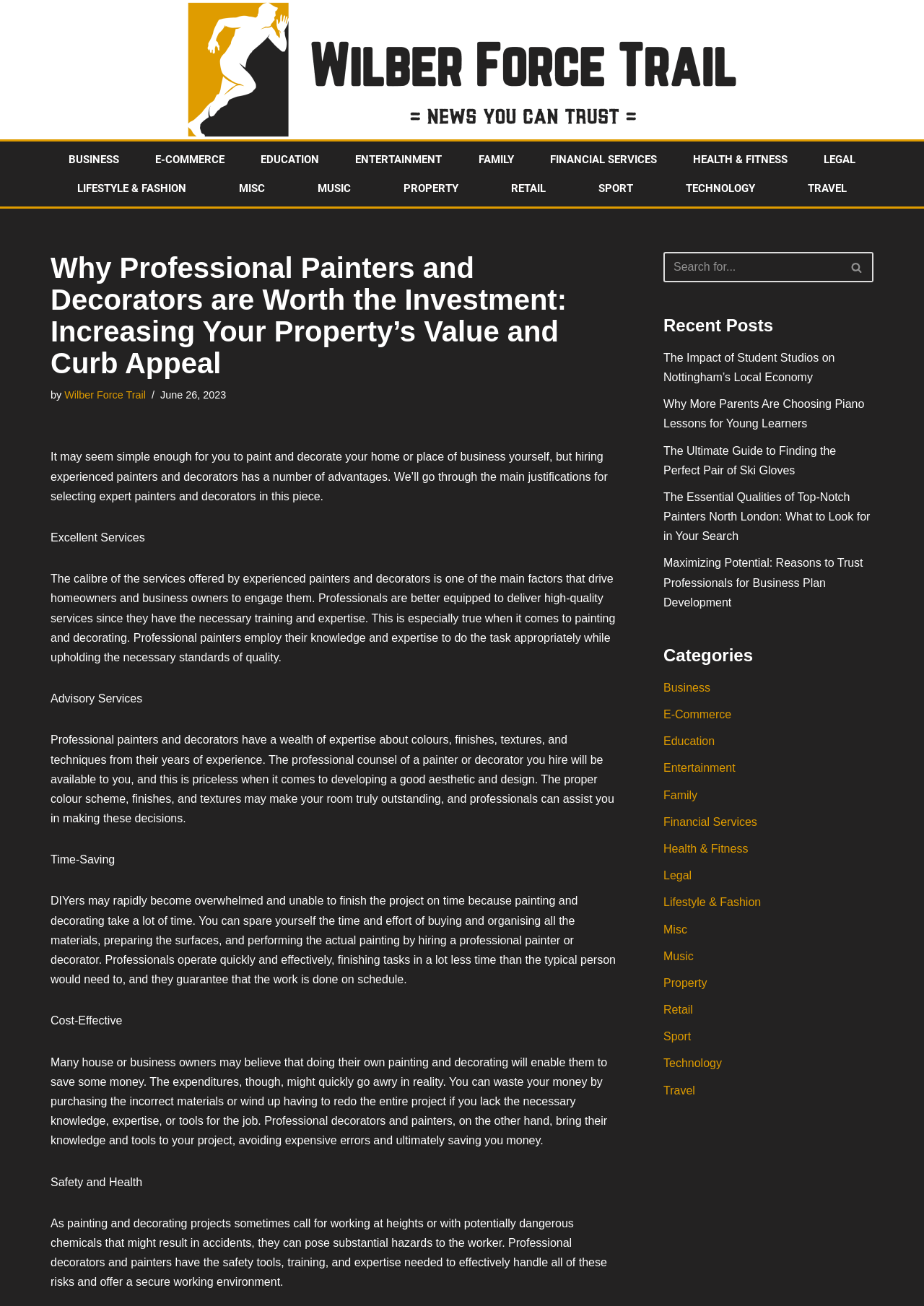What is the main topic of this webpage?
Using the visual information, answer the question in a single word or phrase.

Painting and decorating